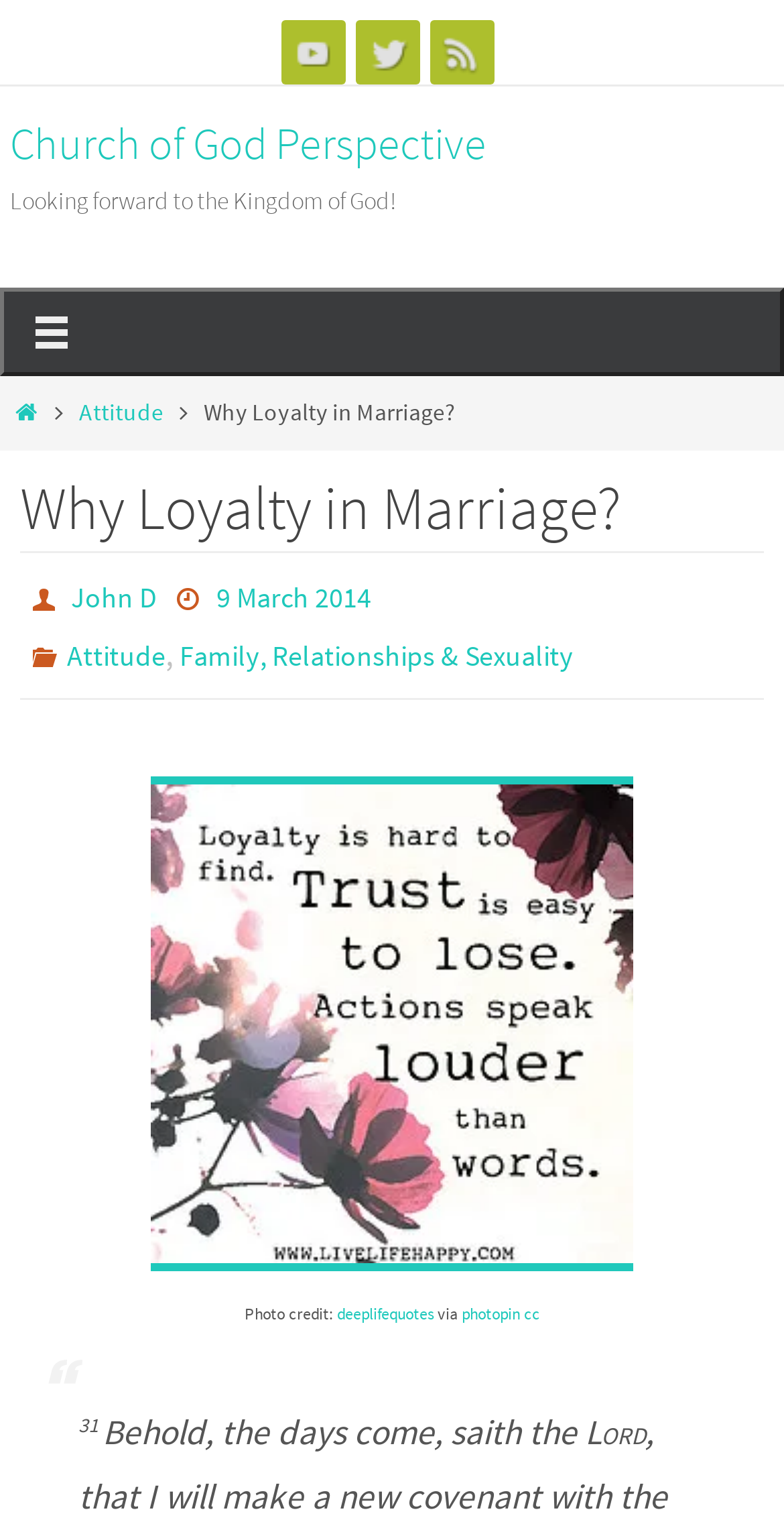Please specify the coordinates of the bounding box for the element that should be clicked to carry out this instruction: "Visit YouTube channel". The coordinates must be four float numbers between 0 and 1, formatted as [left, top, right, bottom].

[0.358, 0.013, 0.44, 0.055]